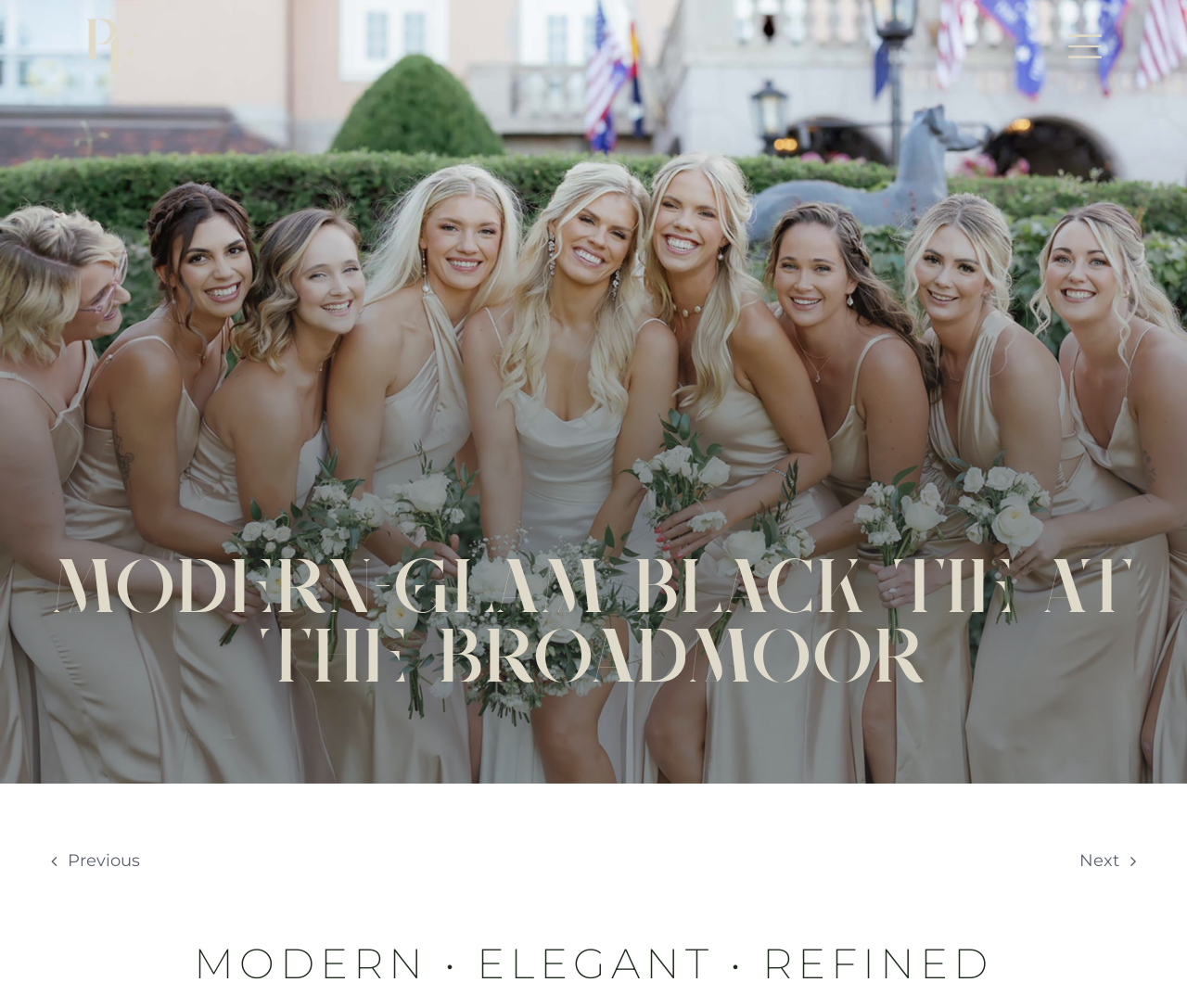How many navigation links are there at the bottom of the page?
Examine the screenshot and reply with a single word or phrase.

2